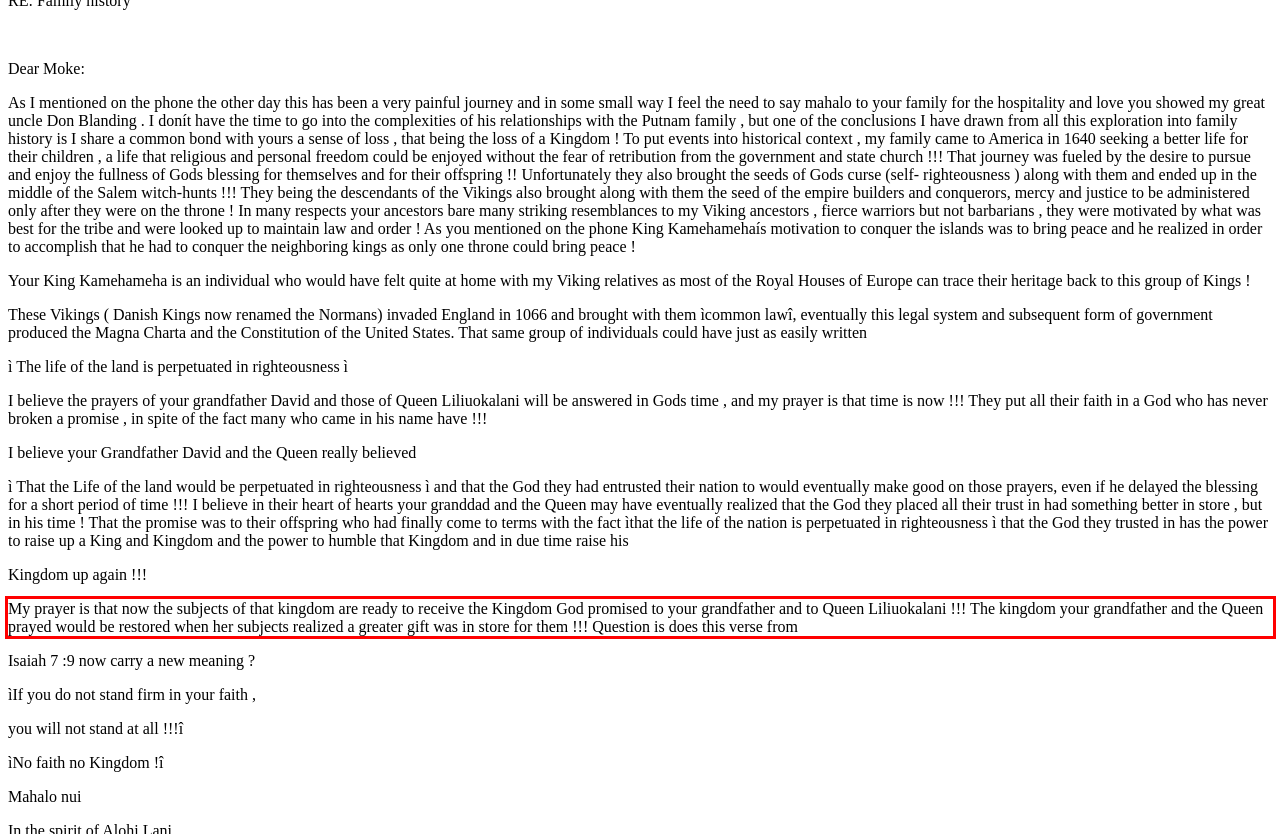Review the webpage screenshot provided, and perform OCR to extract the text from the red bounding box.

My prayer is that now the subjects of that kingdom are ready to receive the Kingdom God promised to your grandfather and to Queen Liliuokalani !!! The kingdom your grandfather and the Queen prayed would be restored when her subjects realized a greater gift was in store for them !!! Question is does this verse from